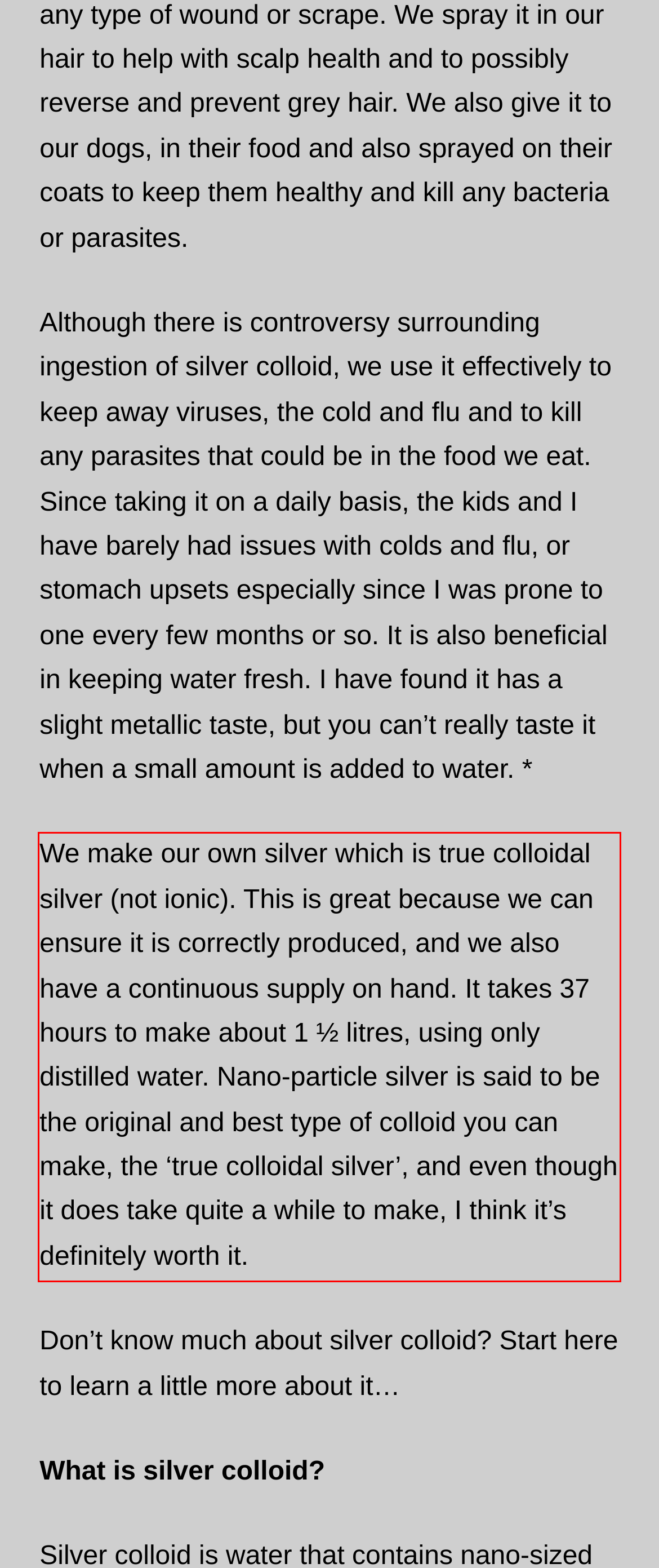You are given a screenshot with a red rectangle. Identify and extract the text within this red bounding box using OCR.

We make our own silver which is true colloidal silver (not ionic). This is great because we can ensure it is correctly produced, and we also have a continuous supply on hand. It takes 37 hours to make about 1 ½ litres, using only distilled water. Nano-particle silver is said to be the original and best type of colloid you can make, the ‘true colloidal silver’, and even though it does take quite a while to make, I think it’s definitely worth it.